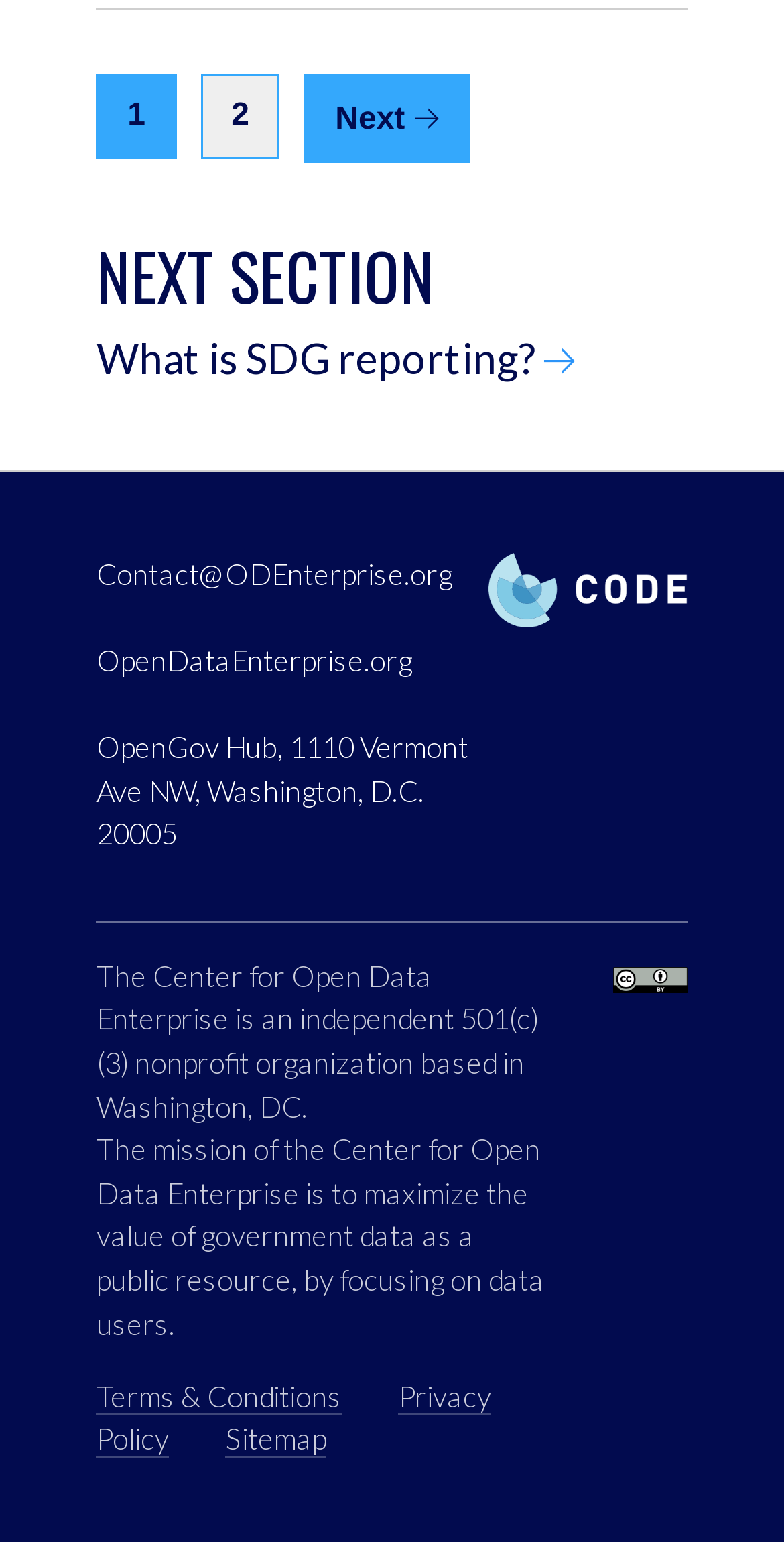Given the element description: "Business lectures for managers", predict the bounding box coordinates of this UI element. The coordinates must be four float numbers between 0 and 1, given as [left, top, right, bottom].

None